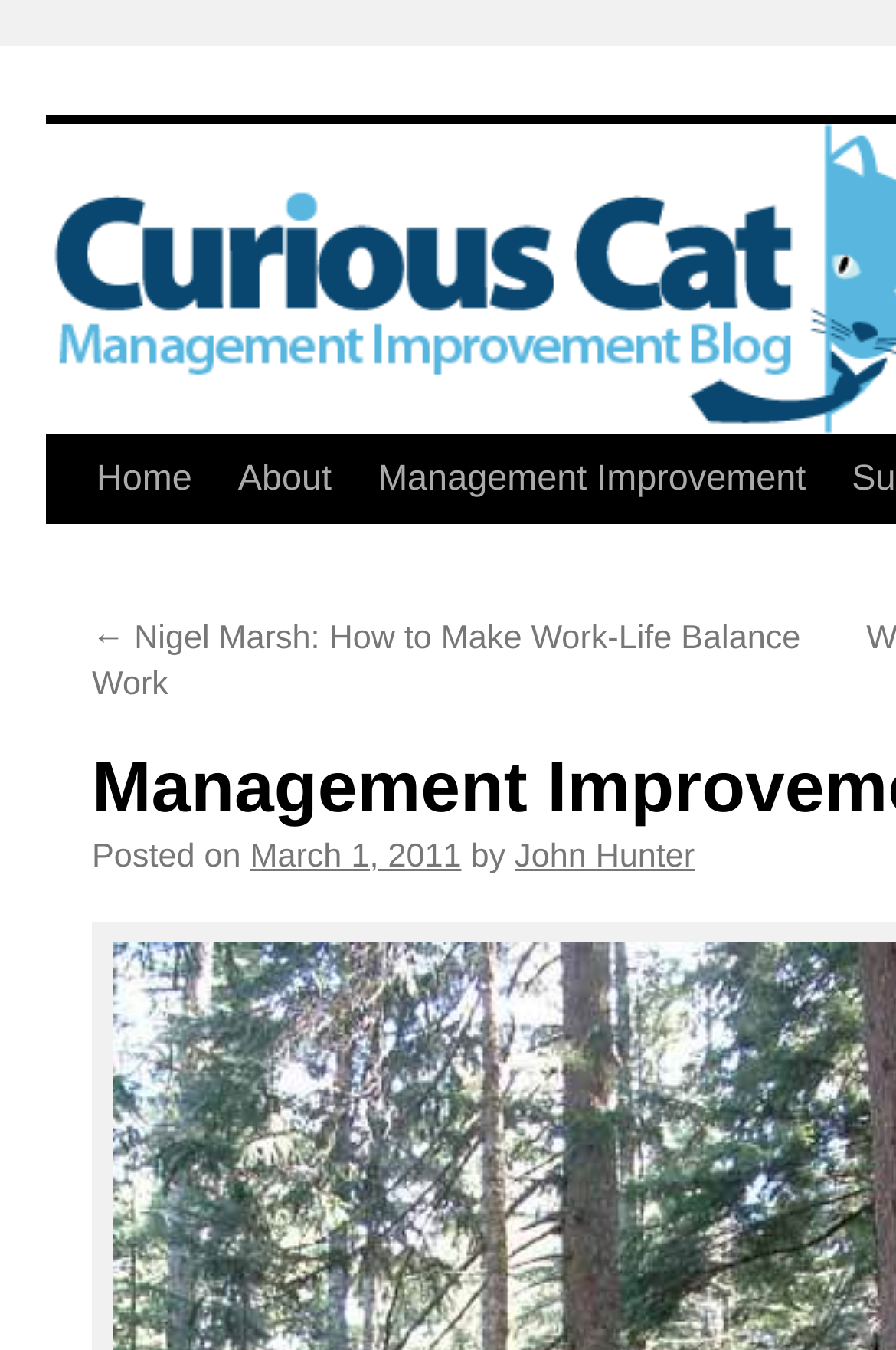How many links are in the top navigation bar?
Answer with a single word or phrase by referring to the visual content.

3